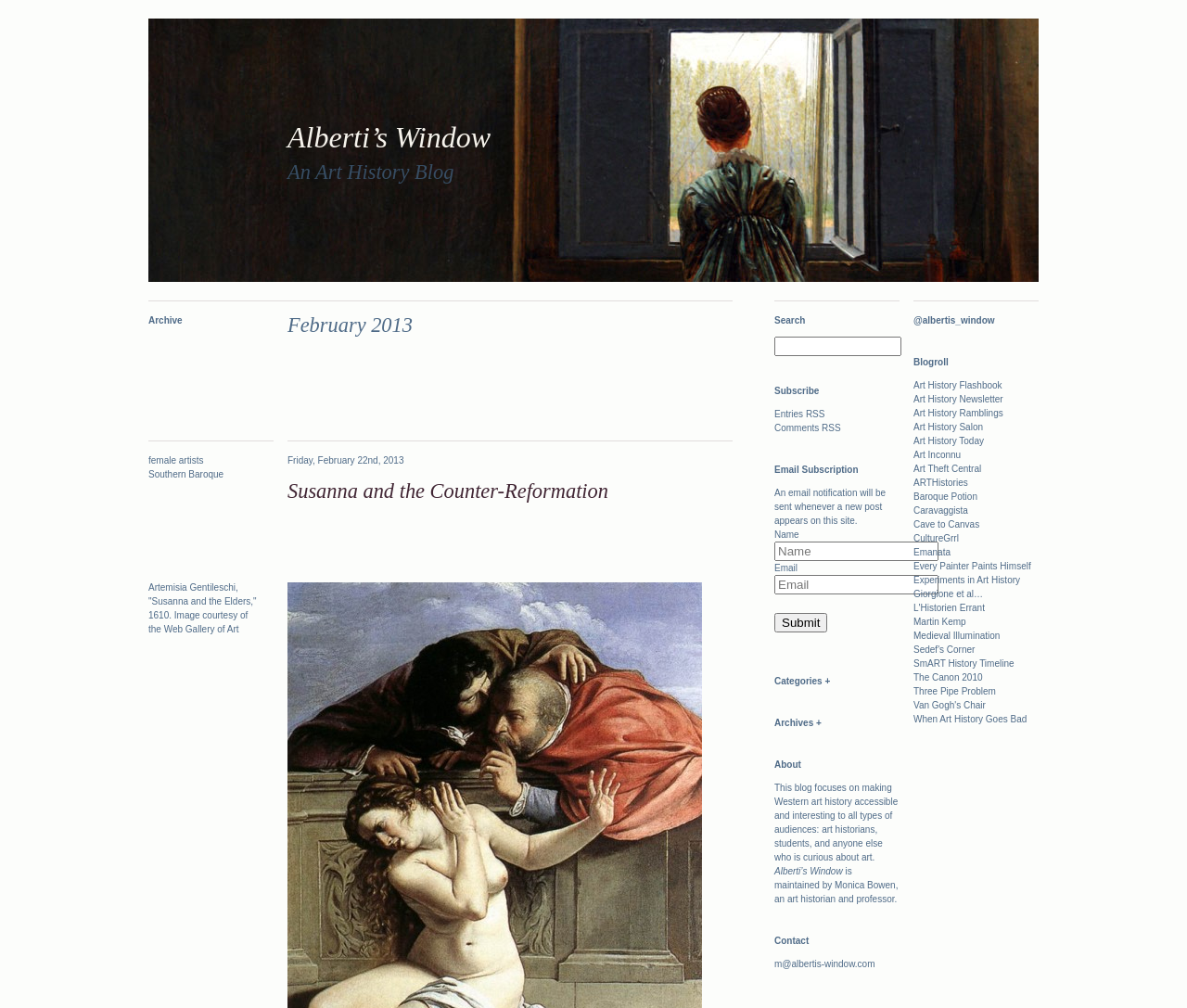Please find the bounding box coordinates of the element that needs to be clicked to perform the following instruction: "Search for something". The bounding box coordinates should be four float numbers between 0 and 1, represented as [left, top, right, bottom].

[0.652, 0.334, 0.758, 0.353]